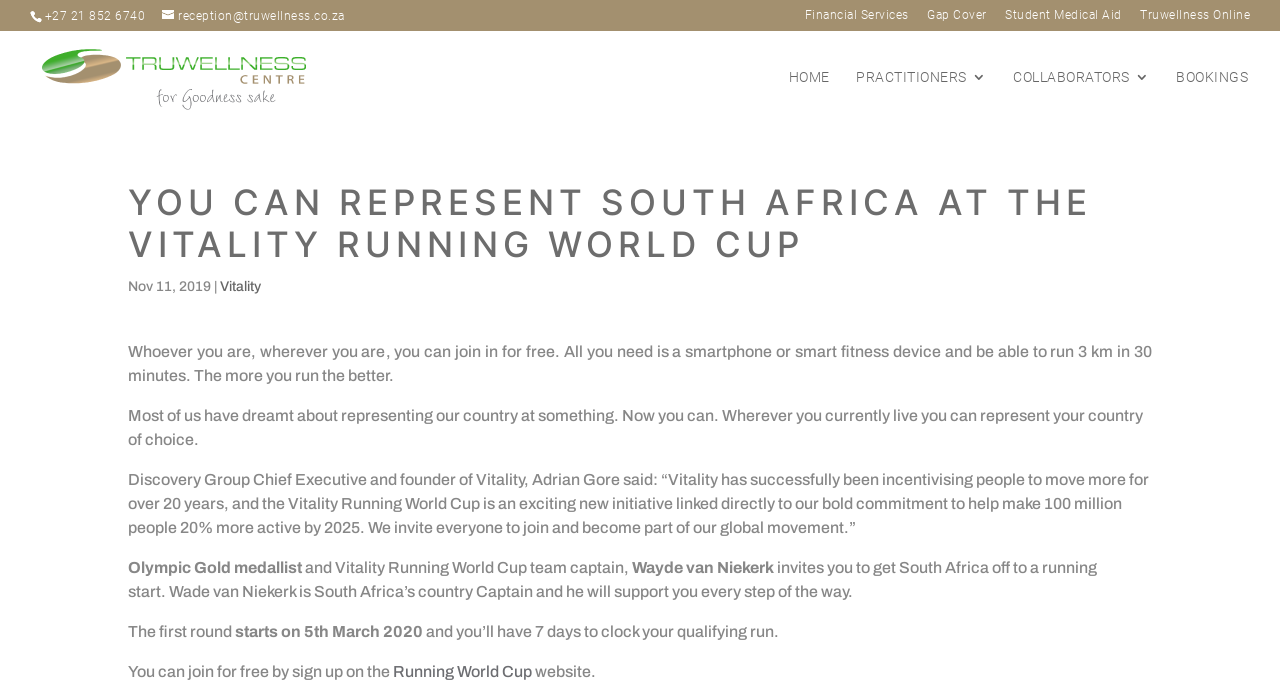Write a detailed summary of the webpage.

This webpage appears to be about the Truwellness Centre, with a focus on the Vitality Running World Cup. At the top of the page, there is a header section with the centre's name, a phone number, and an email address. To the right of this section, there are several links to different services, including Financial Services, Gap Cover, and Student Medical Aid.

Below the header section, there is a prominent heading that reads "YOU CAN REPRESENT SOUTH AFRICA AT THE VITALITY RUNNING WORLD CUP". This is followed by a series of paragraphs that provide more information about the event. The text explains that anyone can participate, regardless of their location, and that all you need is a smartphone or smart fitness device and the ability to run 3 km in 30 minutes.

There are several quotes from notable figures, including Discovery Group Chief Executive Adrian Gore and Olympic Gold medallist Wayde van Niekerk, who is also the team captain for the Vitality Running World Cup. The quotes encourage people to join the event and become part of a global movement to increase physical activity.

The page also provides details about the event, including the start date and the process for signing up. There is a call to action to join for free by signing up on the Running World Cup website.

In terms of layout, the page has a clean and organized structure, with clear headings and concise text. The use of images is minimal, with only one image of the Truwellness Centre logo appearing on the page. The links and text are well-spaced and easy to read, making it easy to navigate the page.